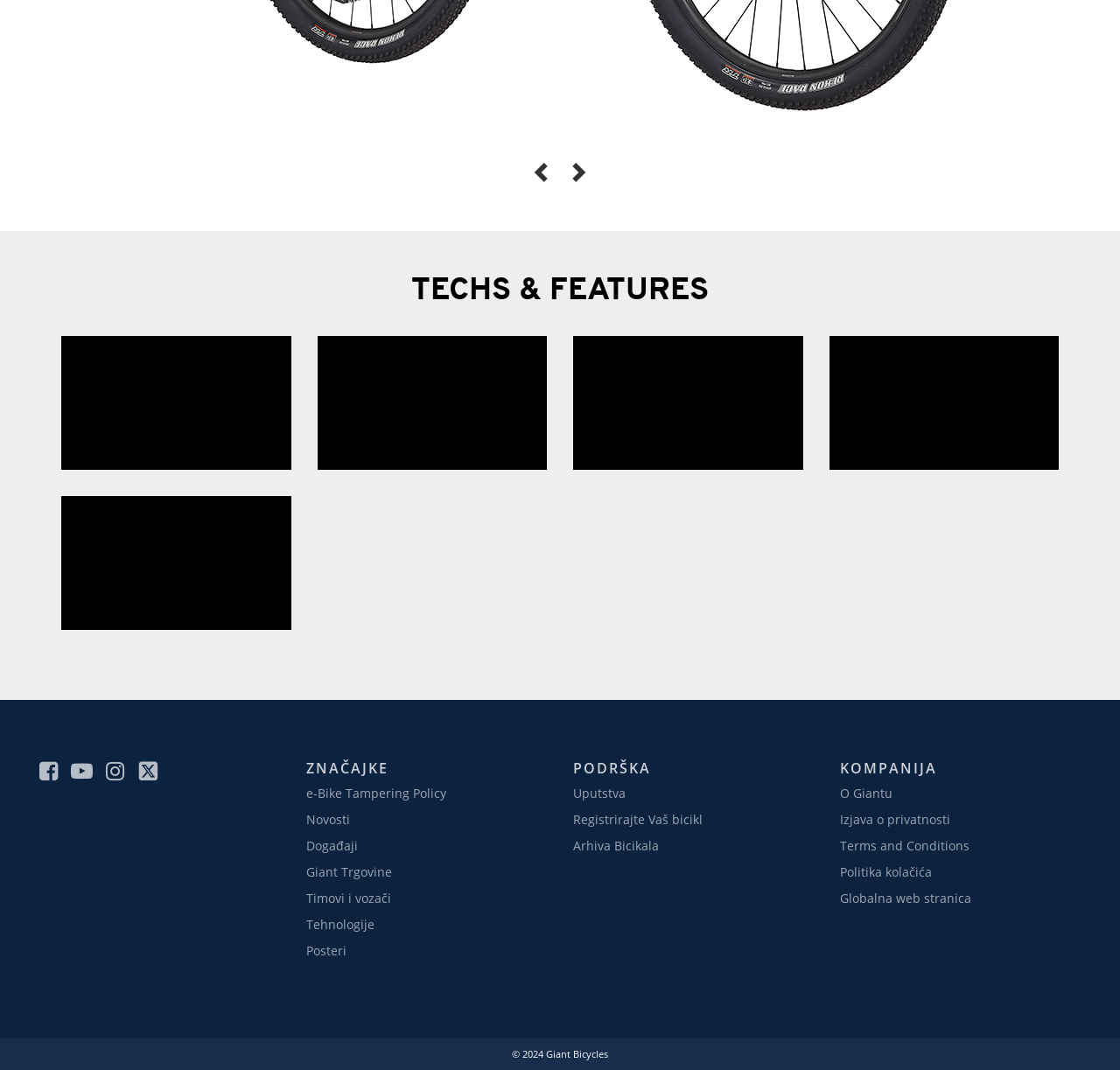How many main categories are listed on the page?
Based on the visual details in the image, please answer the question thoroughly.

I identified three main categories on the page: 'TECHS & FEATURES', 'ZNAČAJKE', and 'PODRŠKA', each with its own set of links and features.